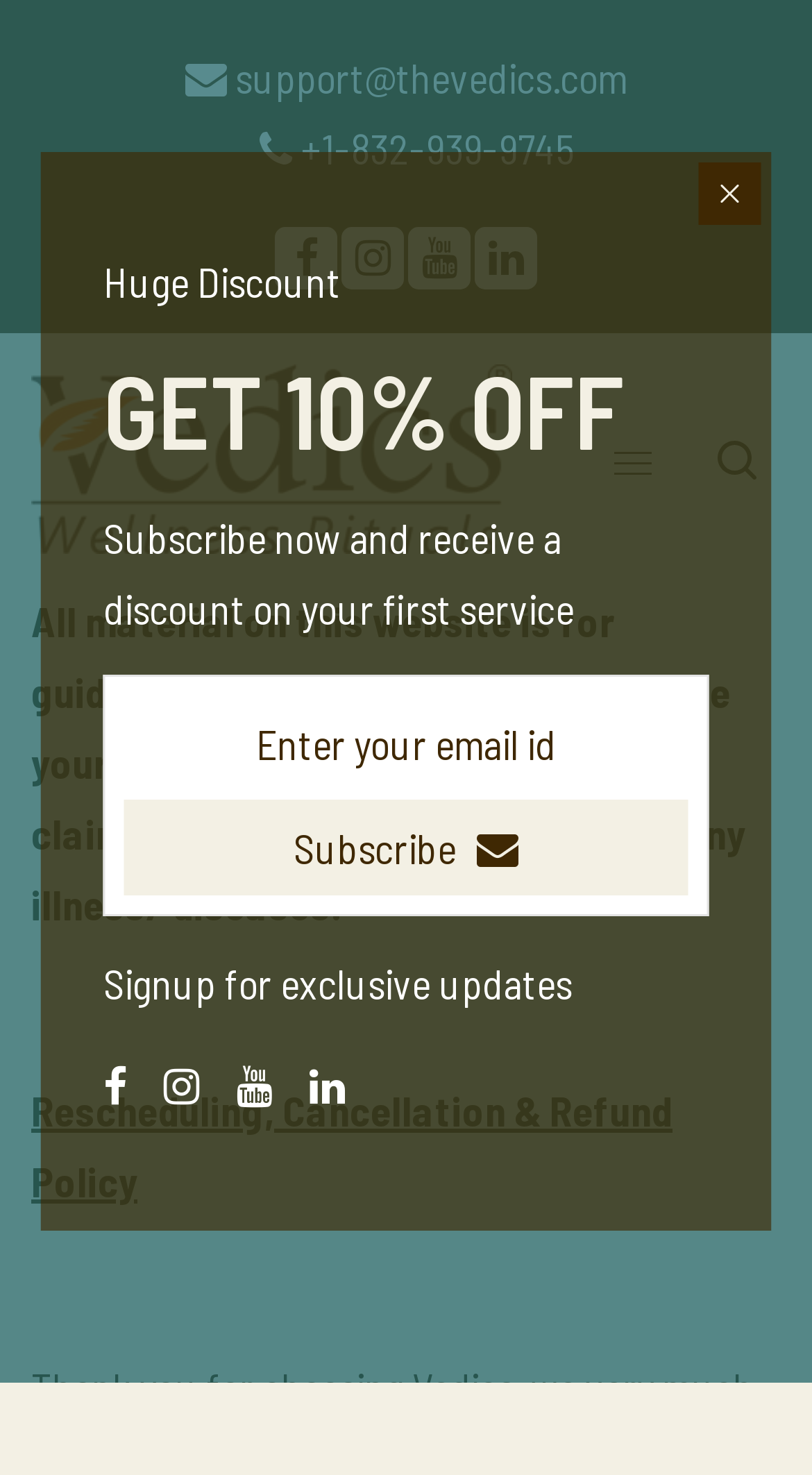Find the bounding box coordinates for the HTML element specified by: "alt="Vedics Ayurveda Welllness Center"".

[0.038, 0.291, 0.629, 0.324]